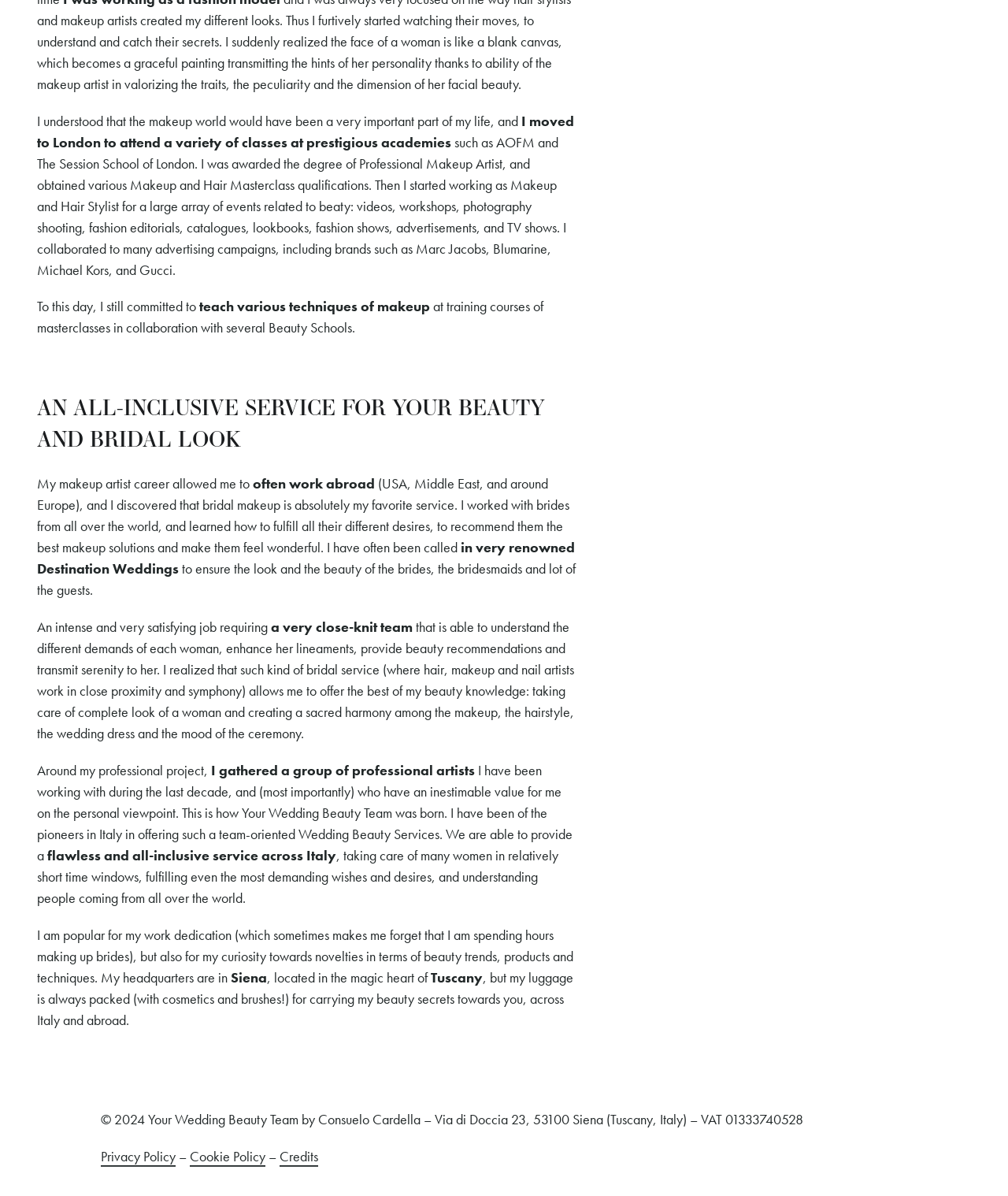Given the element description Credits, specify the bounding box coordinates of the corresponding UI element in the format (top-left x, top-left y, bottom-right x, bottom-right y). All values must be between 0 and 1.

[0.277, 0.959, 0.316, 0.974]